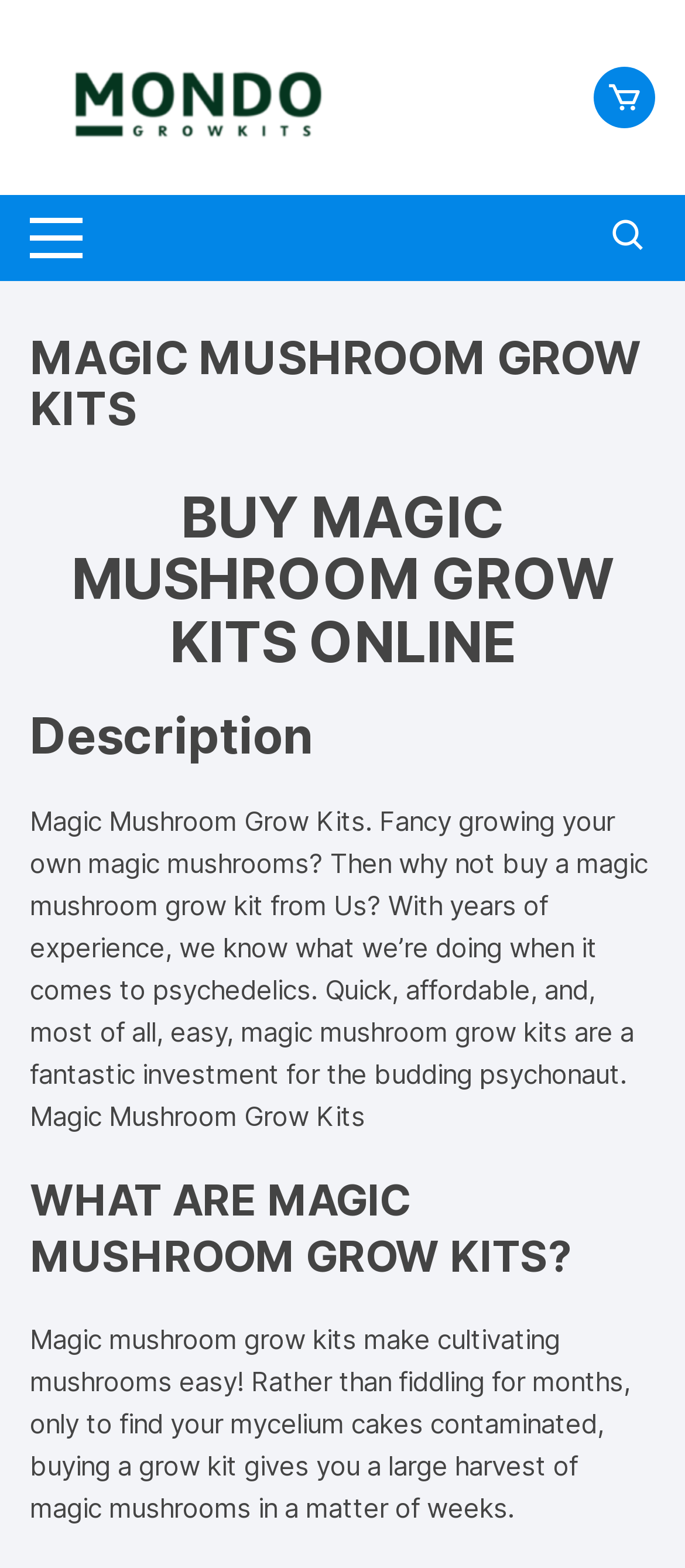Use one word or a short phrase to answer the question provided: 
What is the main product sold on this website?

Magic Mushroom Grow Kits